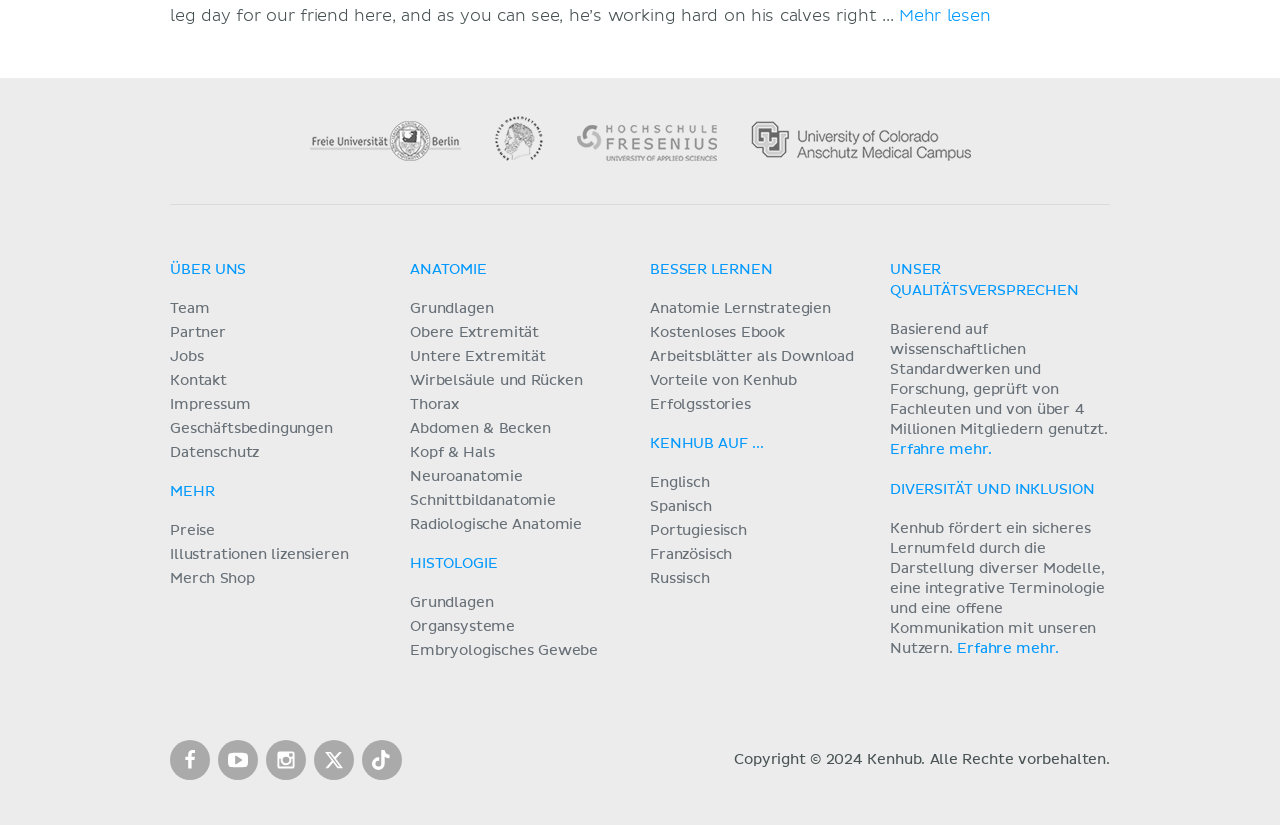Could you find the bounding box coordinates of the clickable area to complete this instruction: "Click on the 'ÜBER UNS' link"?

[0.133, 0.319, 0.192, 0.335]